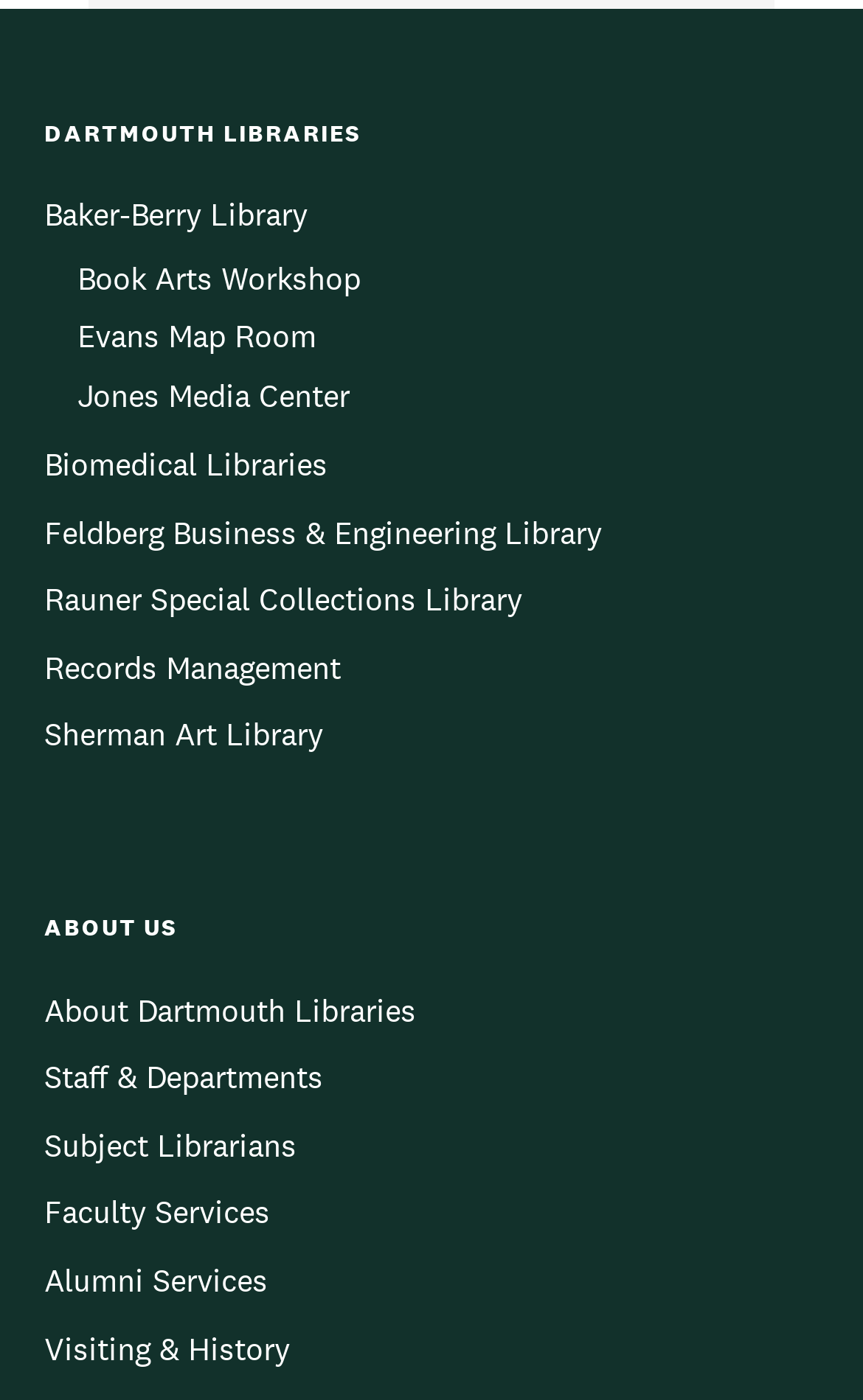Determine the bounding box coordinates of the clickable region to follow the instruction: "View Book Arts Workshop".

[0.09, 0.181, 0.418, 0.218]